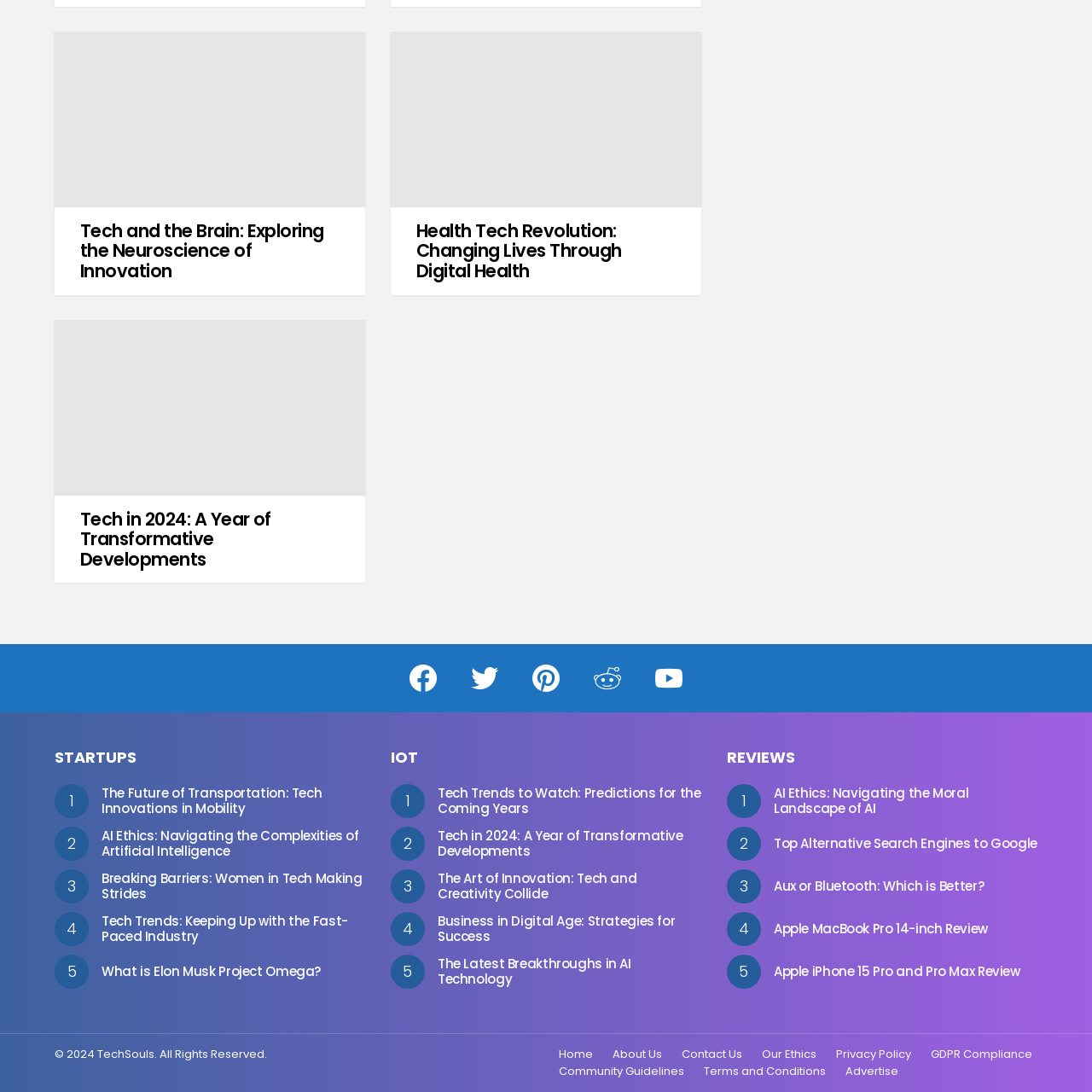Answer the following query concisely with a single word or phrase:
What is the category of the articles in the rightmost section?

REVIEWS